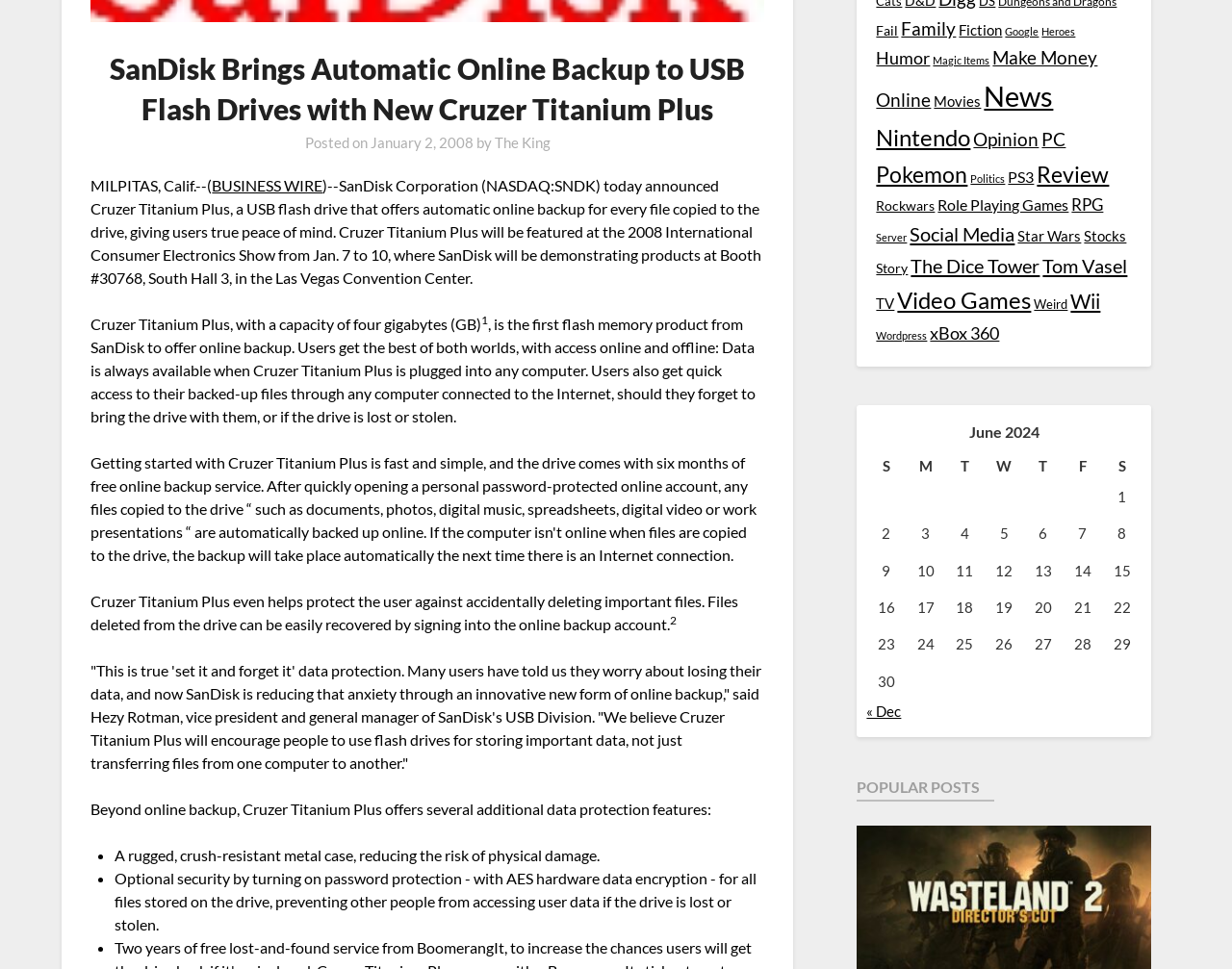Determine the bounding box of the UI component based on this description: "PS3". The bounding box coordinates should be four float values between 0 and 1, i.e., [left, top, right, bottom].

[0.818, 0.173, 0.839, 0.191]